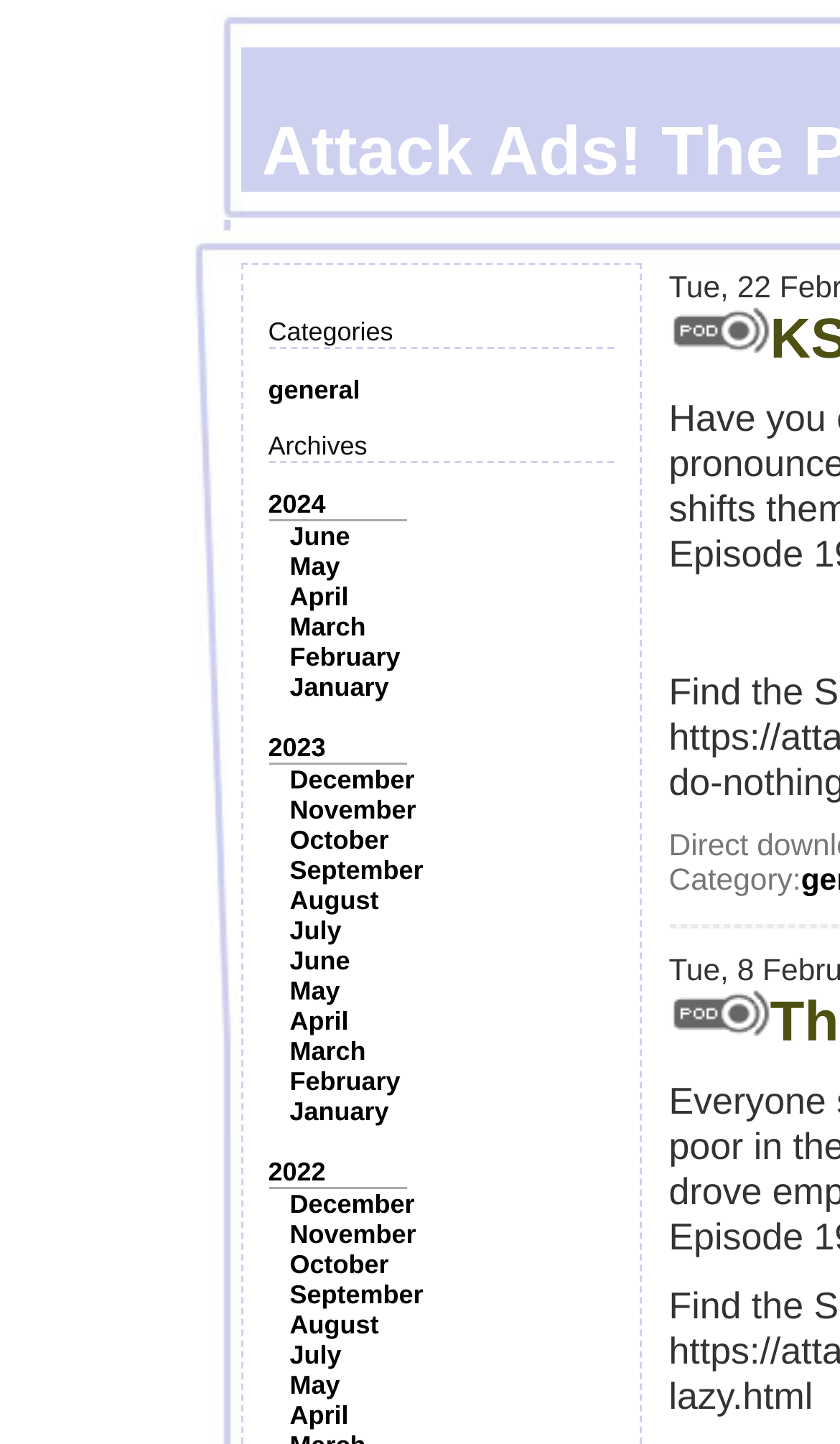What is the purpose of the links in the archives section?
Using the image, provide a concise answer in one word or a short phrase.

To access monthly archives